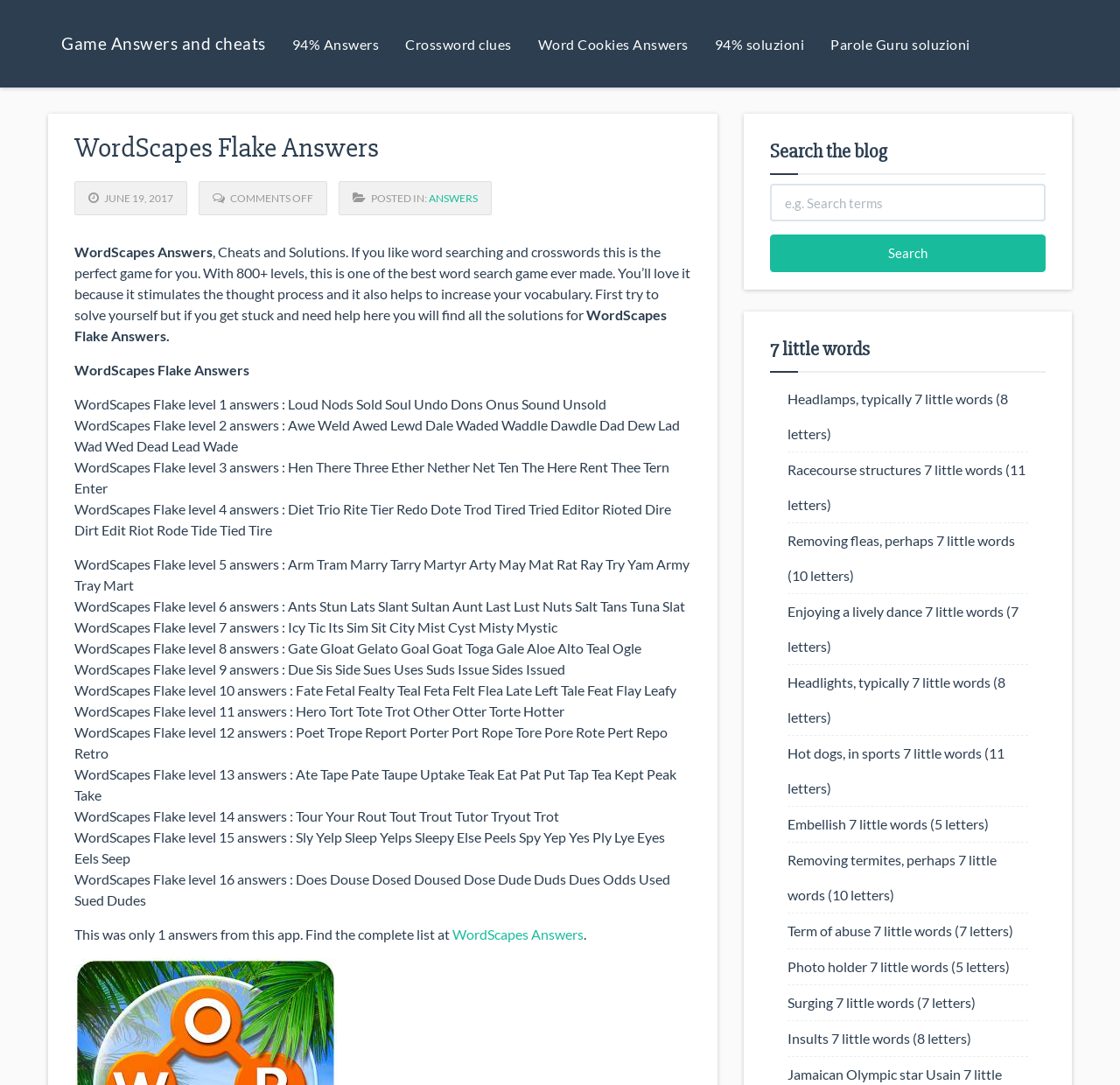Point out the bounding box coordinates of the section to click in order to follow this instruction: "Click on 'WordScapes Answers'".

[0.404, 0.853, 0.521, 0.868]